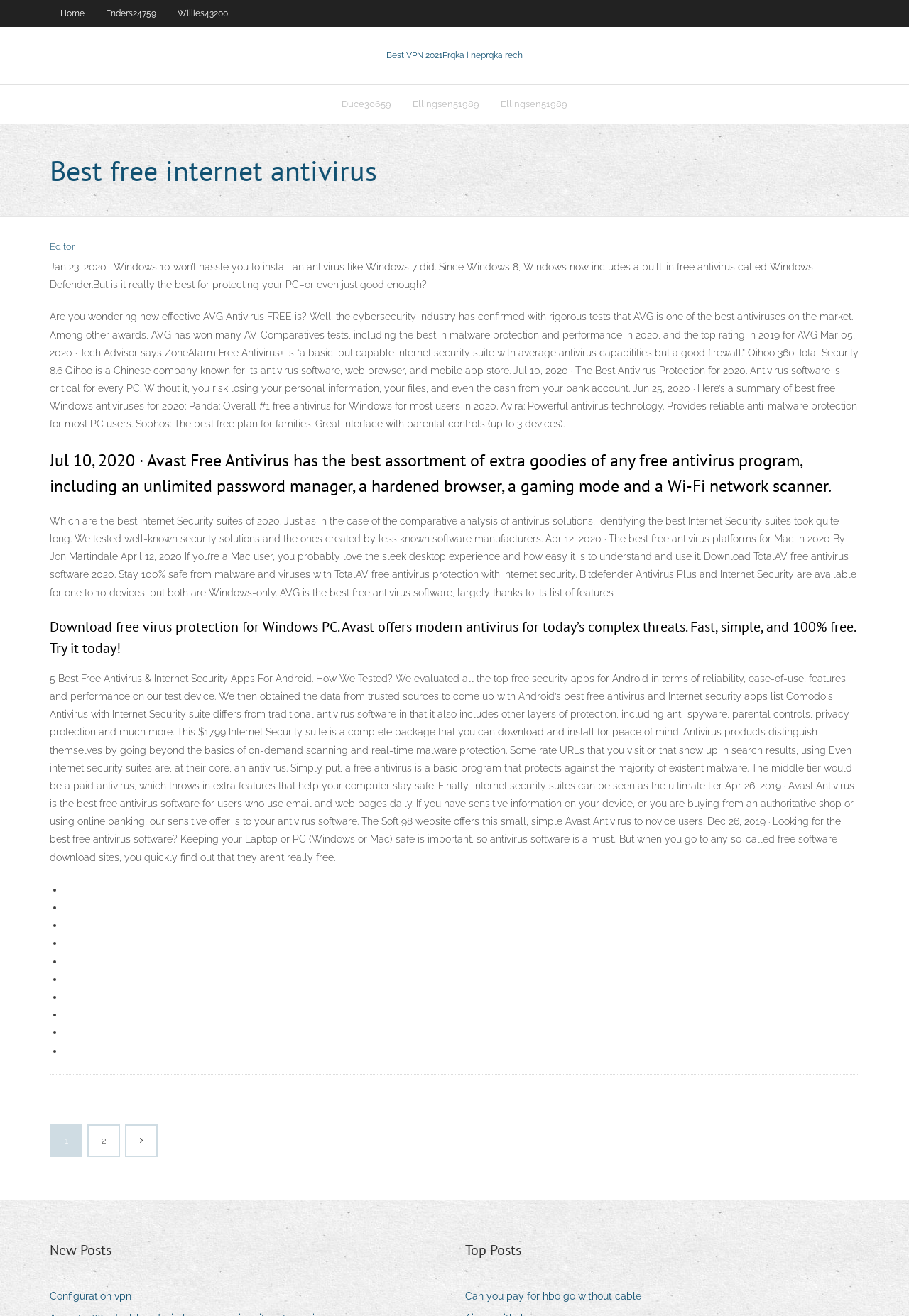Find the bounding box coordinates for the area you need to click to carry out the instruction: "Explore the 'Configuration vpn' topic". The coordinates should be four float numbers between 0 and 1, indicated as [left, top, right, bottom].

[0.055, 0.978, 0.156, 0.992]